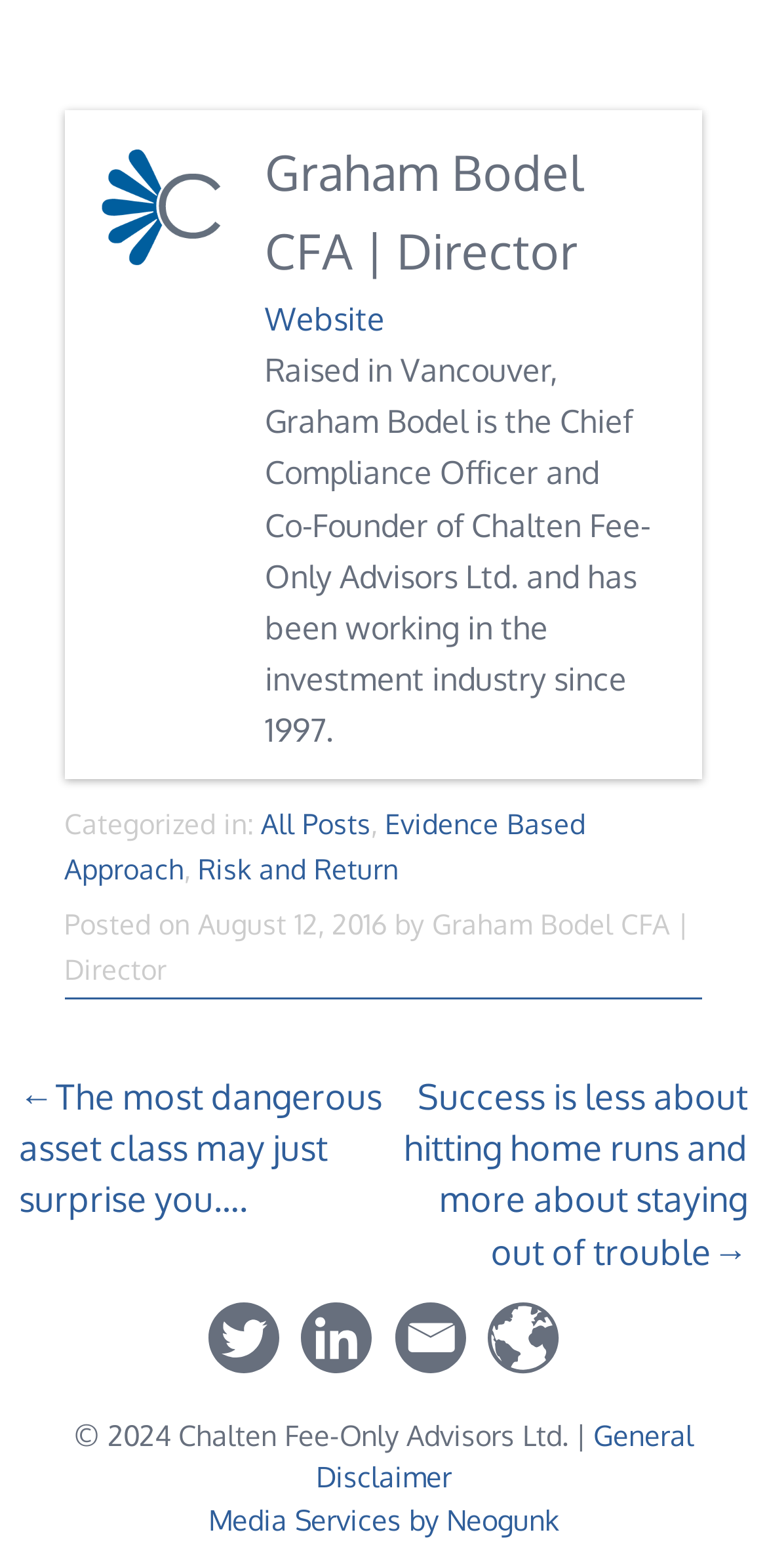Please specify the coordinates of the bounding box for the element that should be clicked to carry out this instruction: "Visit the website". The coordinates must be four float numbers between 0 and 1, formatted as [left, top, right, bottom].

[0.345, 0.191, 0.502, 0.216]